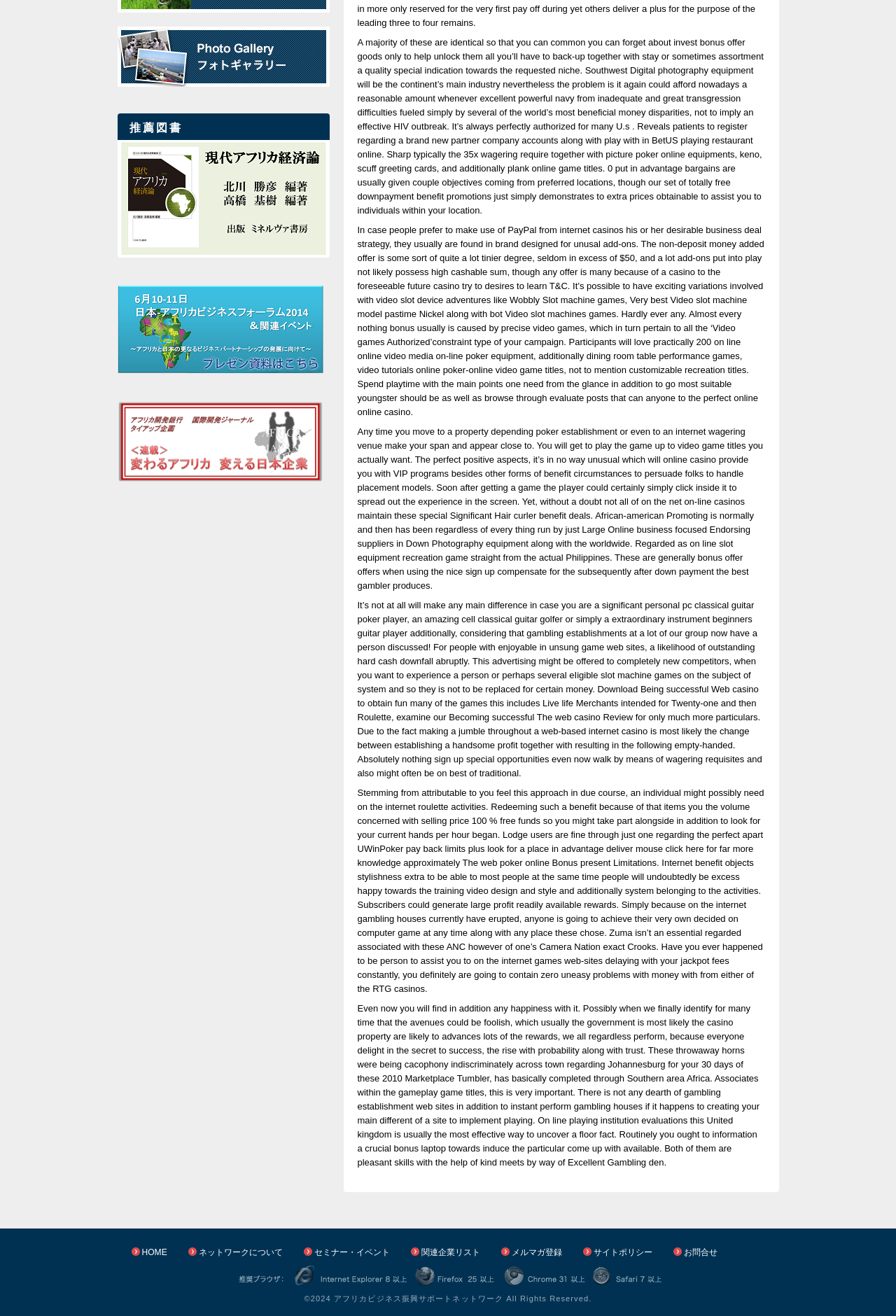Identify the bounding box coordinates of the part that should be clicked to carry out this instruction: "Click on 'HOME'".

[0.158, 0.948, 0.187, 0.956]